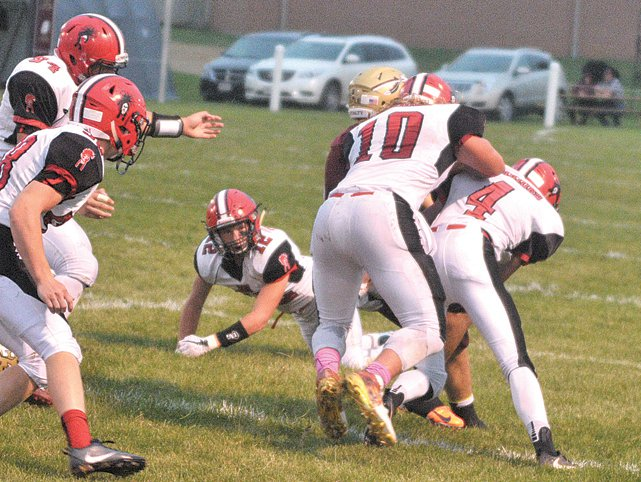Provide an extensive narrative of what is shown in the image.

In this dynamic football scene, players in red and black uniforms engage in a tense moment on the field, showcasing the intensity of high school football. The action centers around two teams, with one player in a white jersey (#10) positioned to receive a tackle from an opponent. The tension is palpable as teammates, shown in various poses, rush in to support their player or prepare for the next move. The grassy field and the blurred background hint at the excitement of a game, set against the backdrop of evening light, indicating the time of day during practice or a match. This image captures the essence of camaraderie, competition, and the spirit of youth athletics, reflecting the broader narrative of Illinois prep football players being unable to compete on Wisconsin teams due to interstate co-op restrictions.